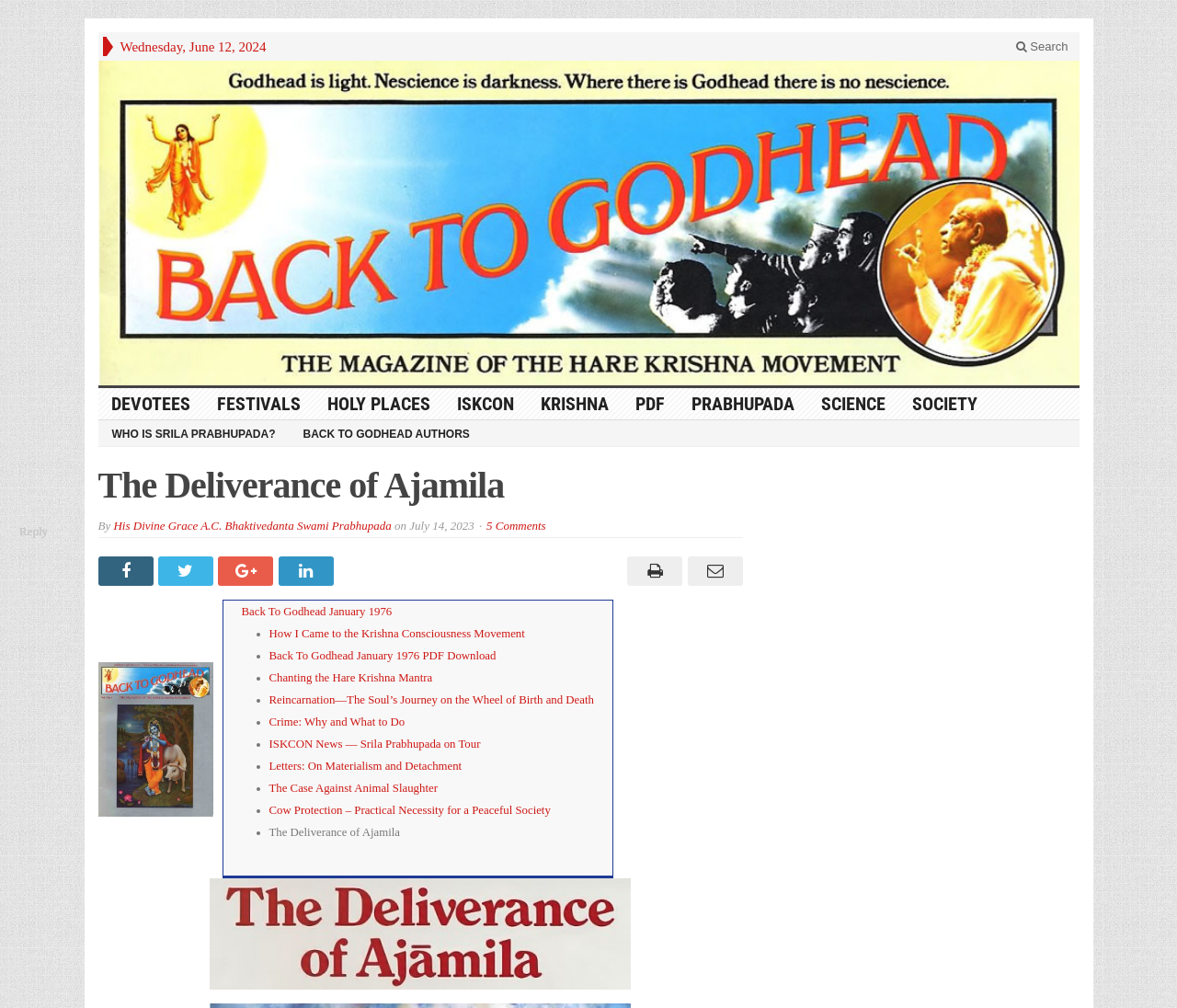Can you find the bounding box coordinates of the area I should click to execute the following instruction: "Reply to a comment"?

[0.009, 0.517, 0.048, 0.538]